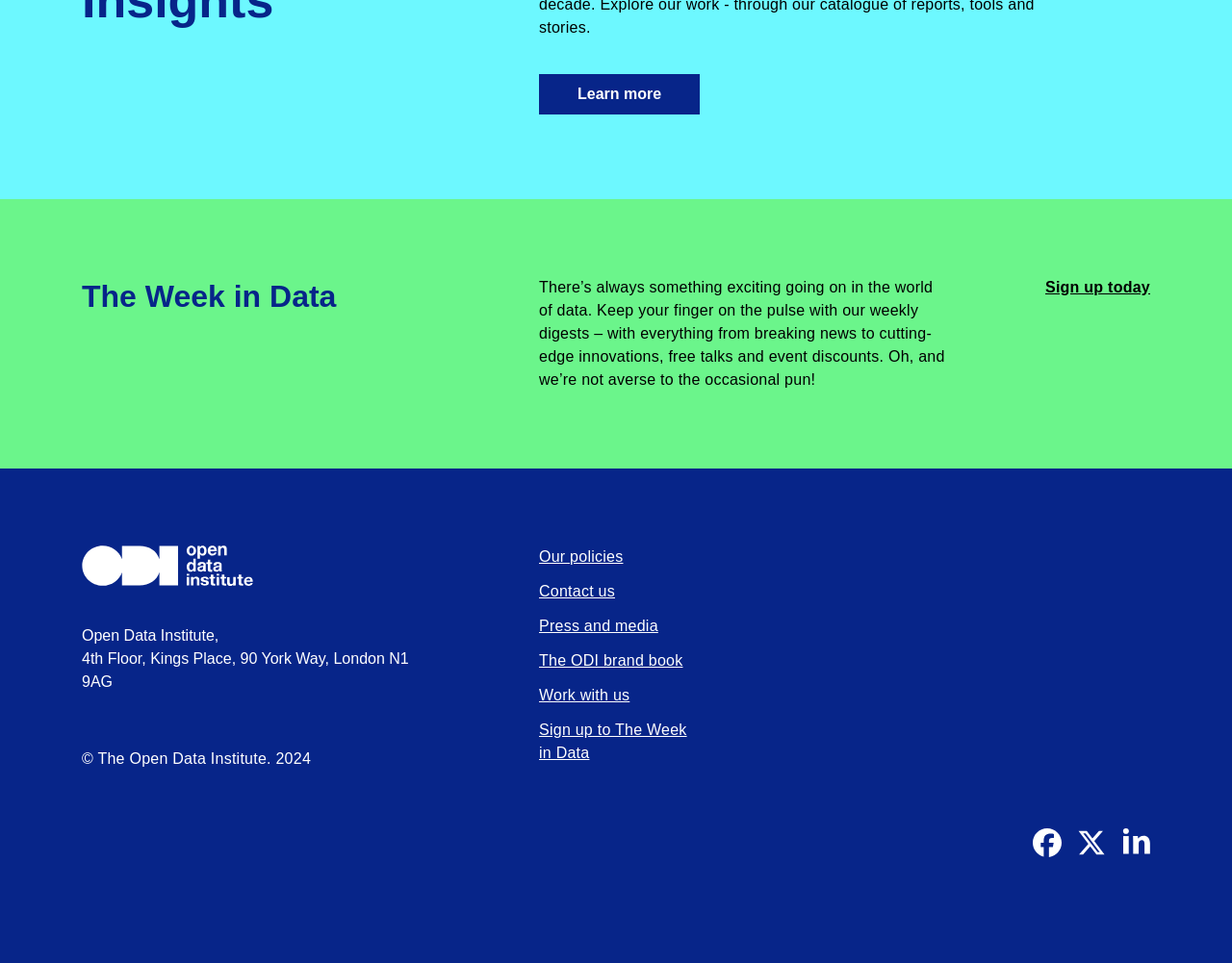Provide a brief response to the question below using a single word or phrase: 
What is the purpose of the 'Sign up today' link?

To sign up for the weekly digest